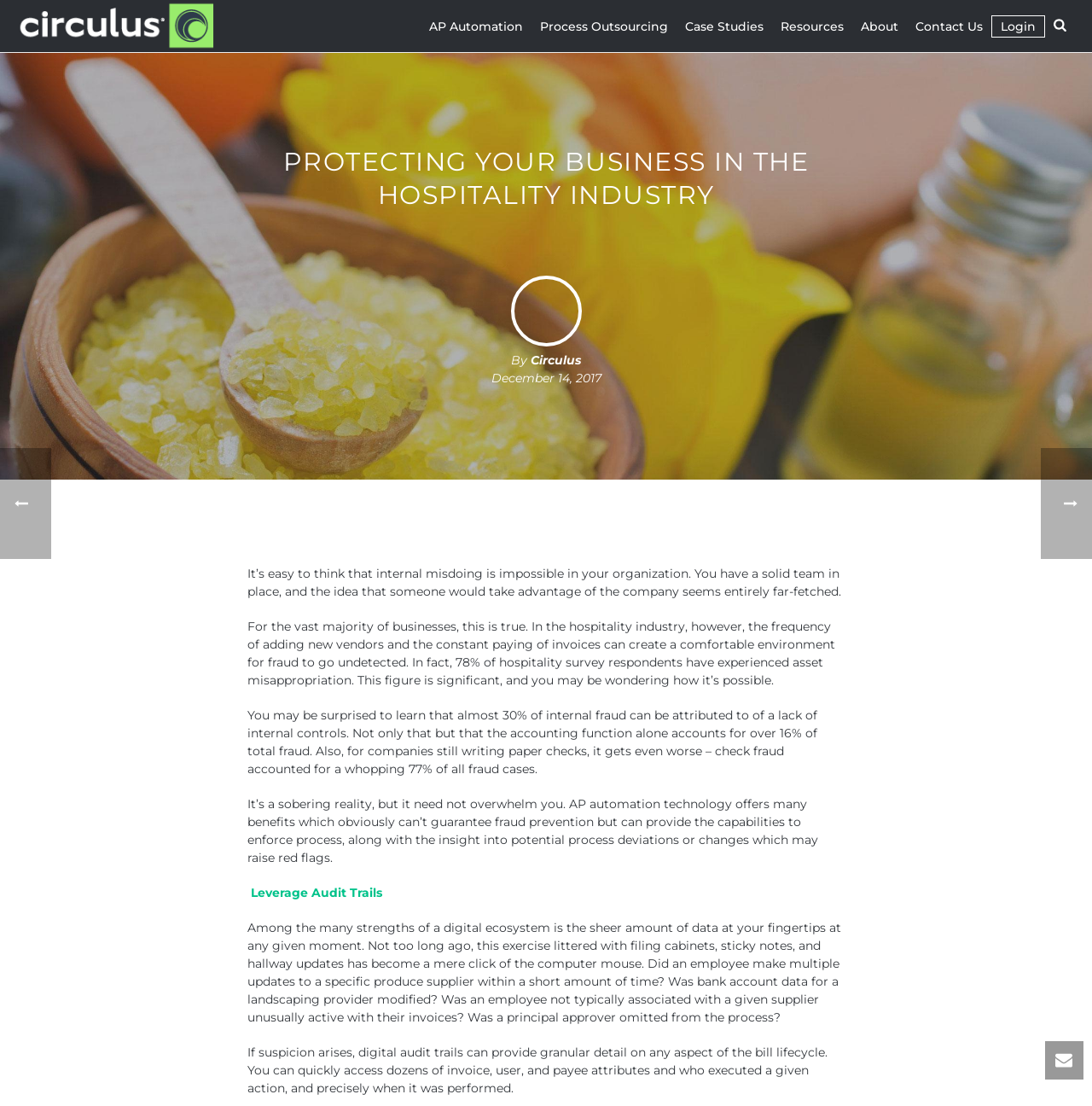Generate a thorough description of the webpage.

The webpage is about protecting businesses in the hospitality industry from internal fraud. At the top, there is a navigation menu with links to "AP Automation", "Process Outsourcing", "Case Studies", "Resources", "About", "Contact Us", and "Login". 

Below the navigation menu, there is a large image with the text "We ARE Automation. Documents. Process. Data. Payables" on the left side of the page. On the right side, there is a smaller image with no description.

The main content of the page is divided into sections. The first section has a heading "PROTECTING YOUR BUSINESS IN THE HOSPITALITY INDUSTRY" in a large font. Below the heading, there is a byline "By Circulus" and a date "December 14, 2017".

The next section is a block of text that discusses the possibility of internal fraud in the hospitality industry. It mentions that 78% of hospitality survey respondents have experienced asset misappropriation and that a lack of internal controls is a major contributor to internal fraud.

The following section explains how AP automation technology can help prevent fraud by enforcing process and providing insight into potential process deviations. 

After that, there is a section with a heading "Leverage Audit Trails" that discusses the benefits of digital audit trails in detecting suspicious activity. The text explains how digital audit trails can provide granular detail on any aspect of the bill lifecycle, allowing for quick access to invoice, user, and payee attributes.

At the bottom of the page, there are some links and images, but they do not appear to be directly related to the main content of the page.